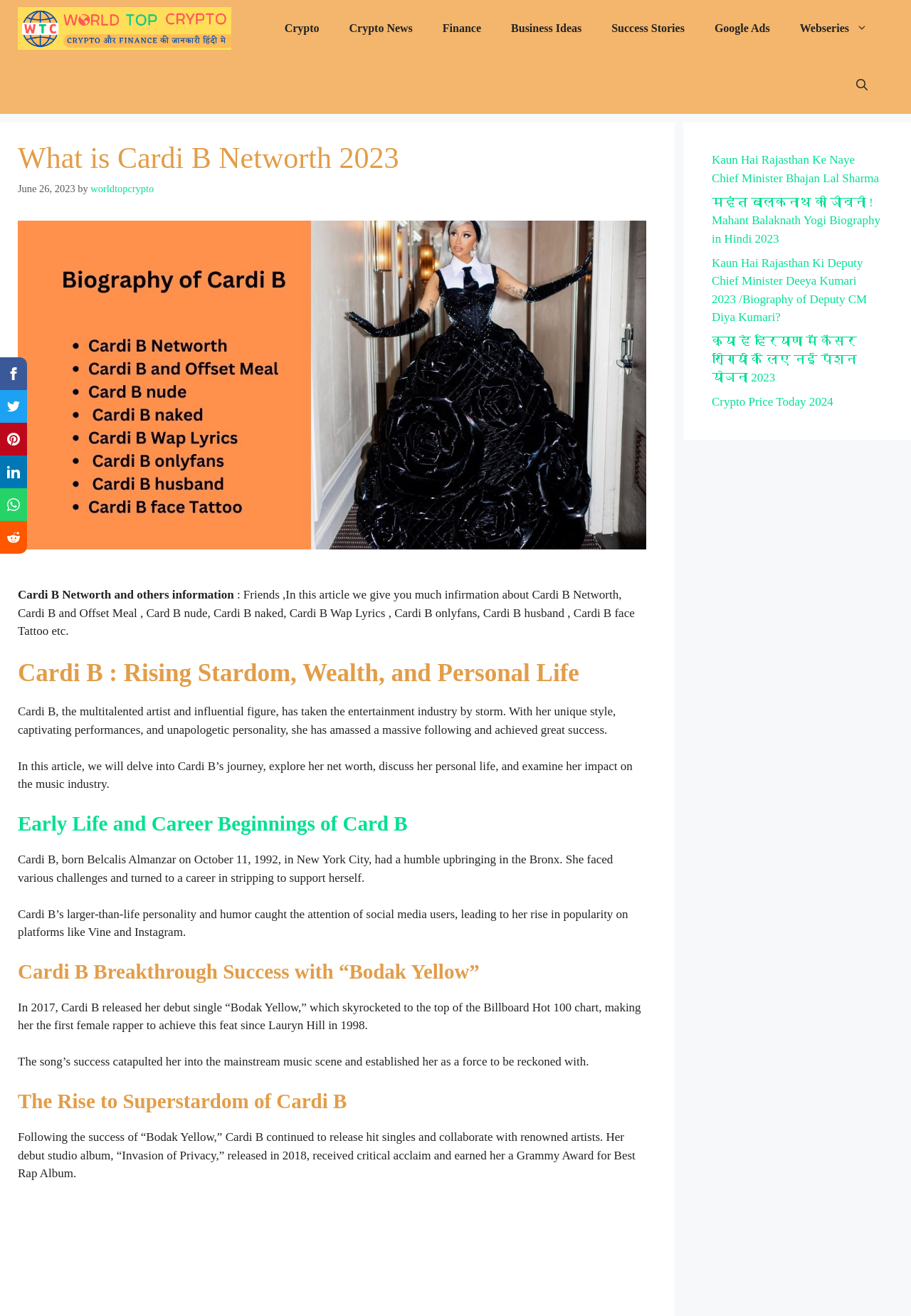Please indicate the bounding box coordinates for the clickable area to complete the following task: "Read more about Cardi B's Early Life and Career Beginnings". The coordinates should be specified as four float numbers between 0 and 1, i.e., [left, top, right, bottom].

[0.02, 0.617, 0.447, 0.635]